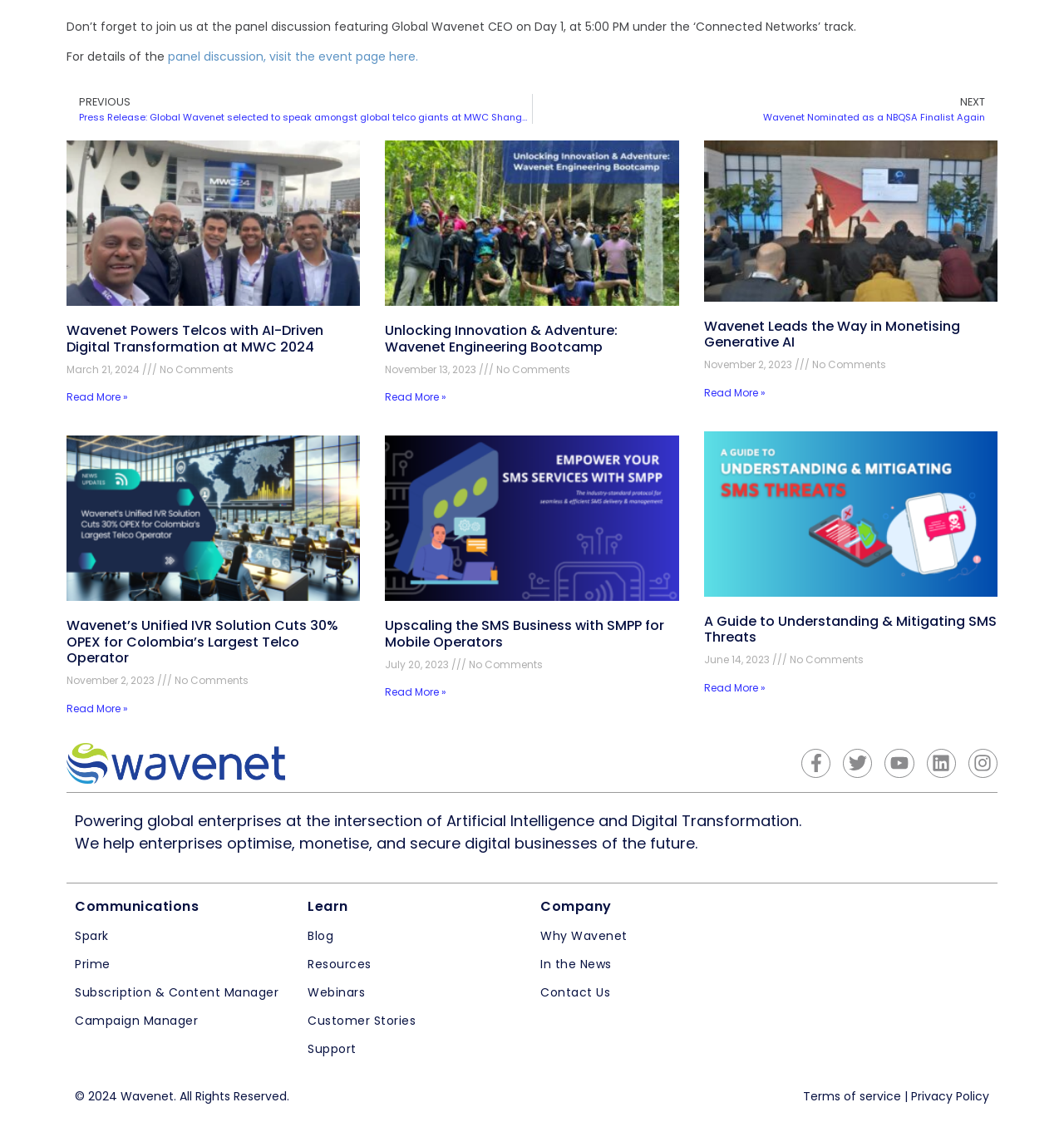Please look at the image and answer the question with a detailed explanation: What social media platforms are linked at the bottom of the webpage?

At the bottom of the webpage, there are links to various social media platforms, including Facebook, Twitter, Youtube, Linkedin, and Instagram, which are represented by their respective icons.